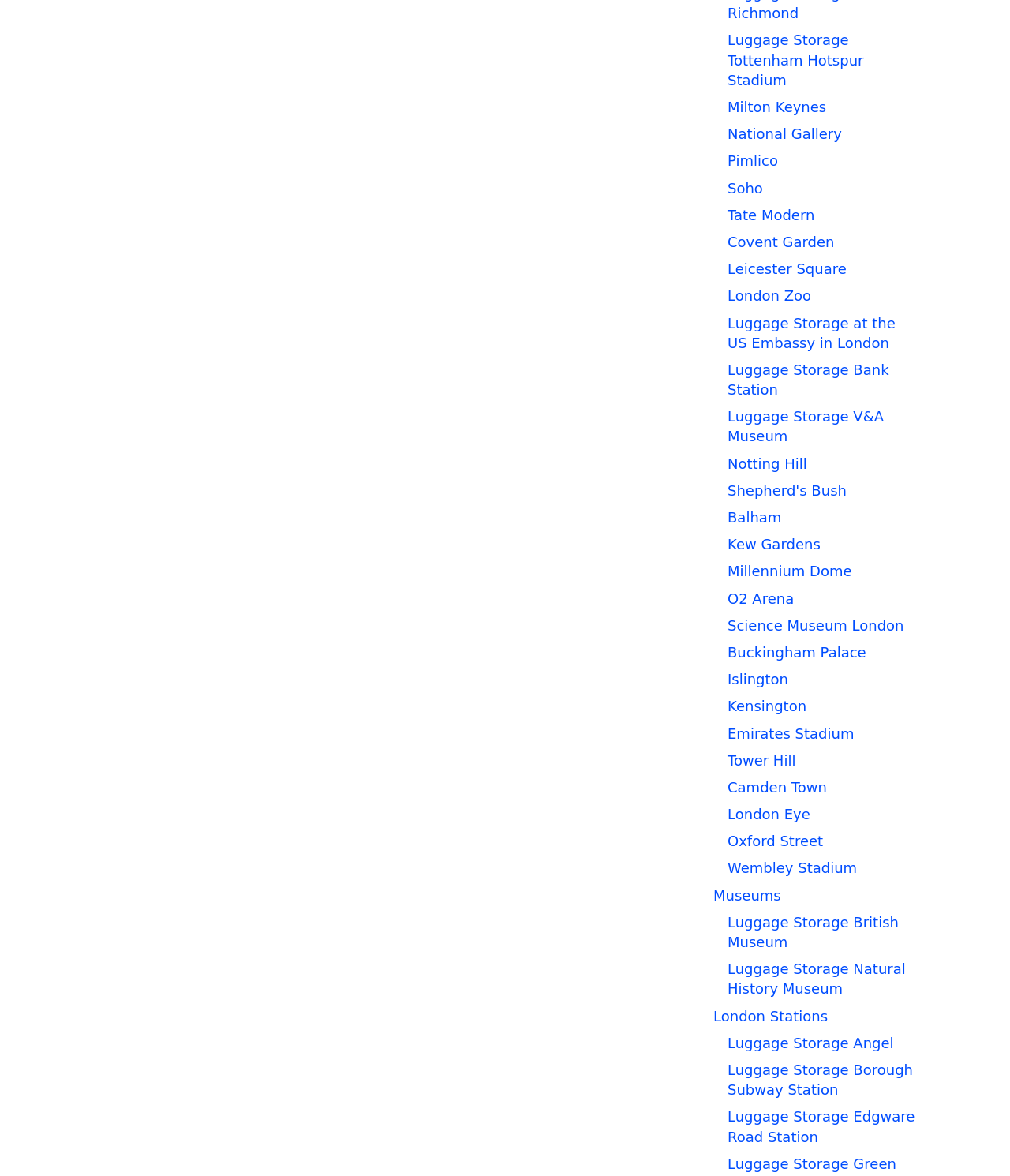Pinpoint the bounding box coordinates for the area that should be clicked to perform the following instruction: "Check out the Science Museum London".

[0.72, 0.525, 0.895, 0.539]